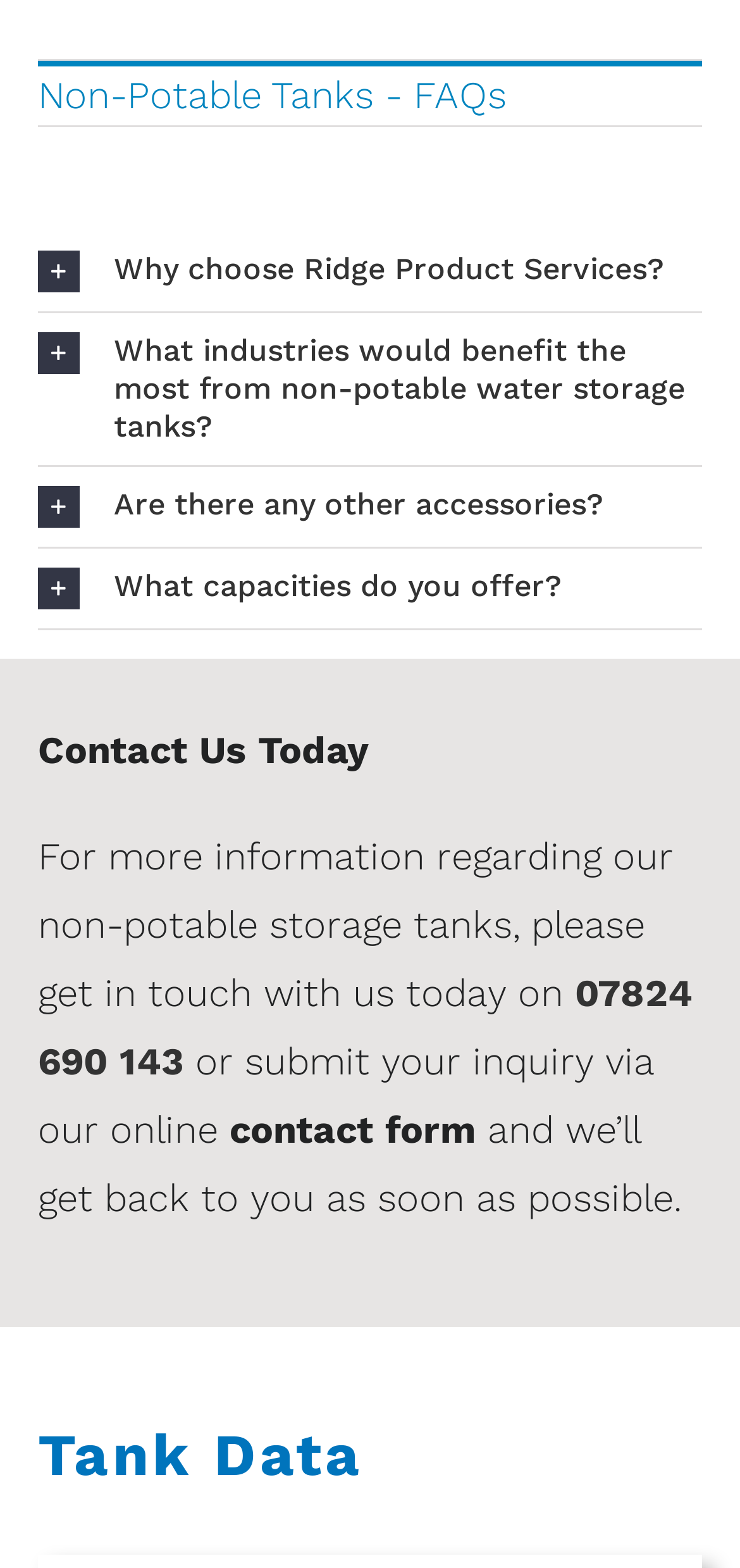Reply to the question with a single word or phrase:
How can I contact Ridge Product Services?

Phone or online form